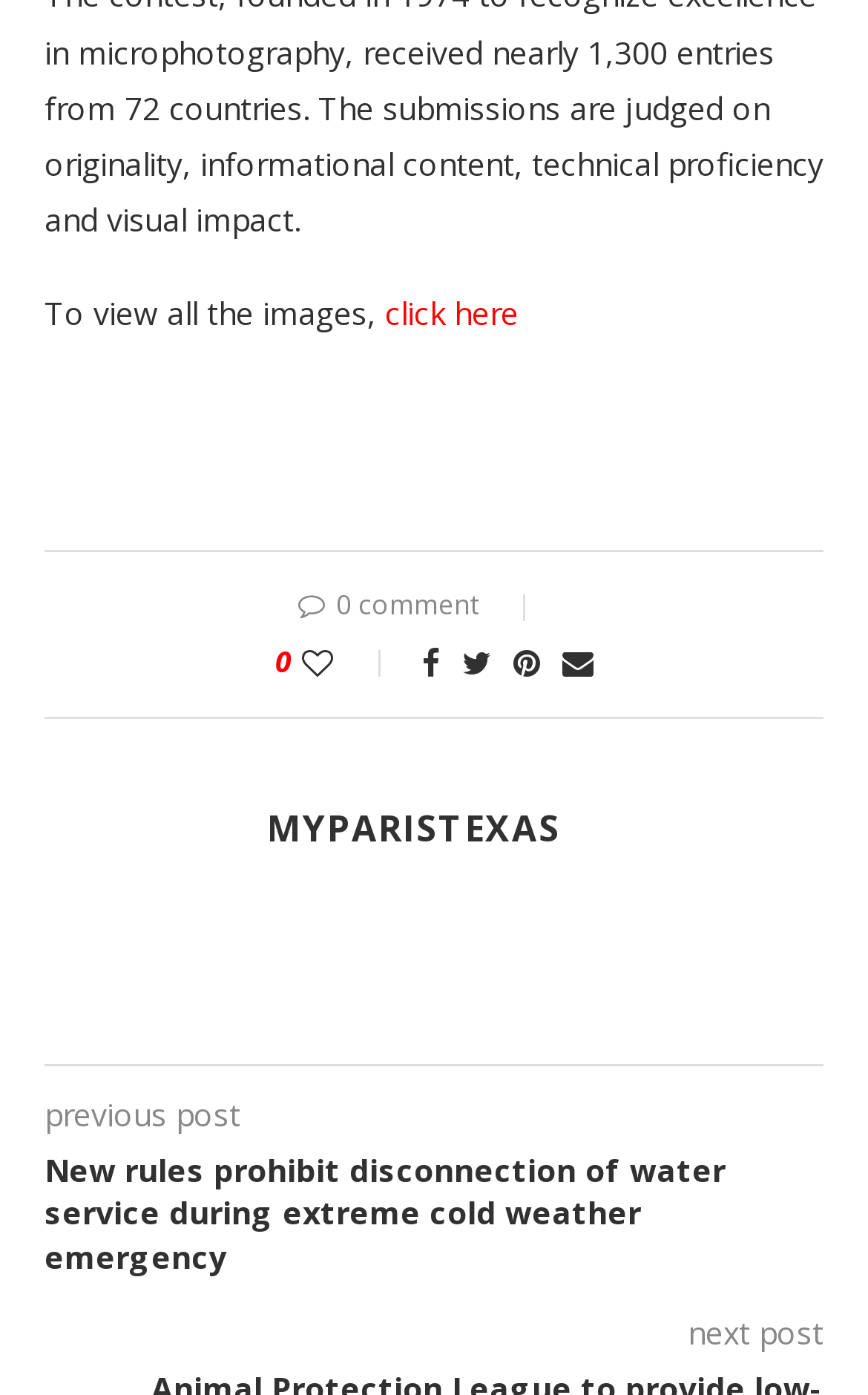Locate the UI element described as follows: "Twitter". Return the bounding box coordinates as four float numbers between 0 and 1 in the order [left, top, right, bottom].

[0.532, 0.459, 0.565, 0.489]